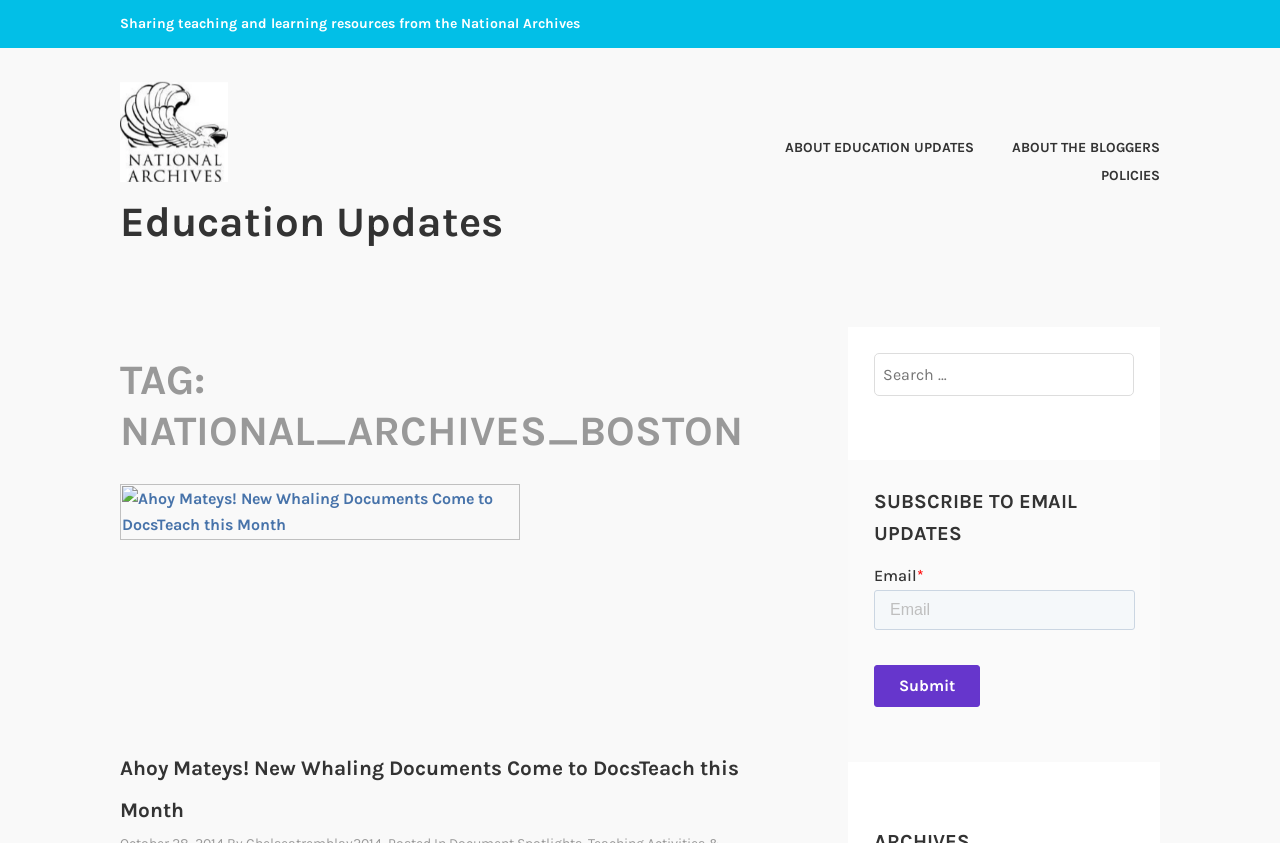Provide a brief response in the form of a single word or phrase:
What is the purpose of the search box?

Search for content